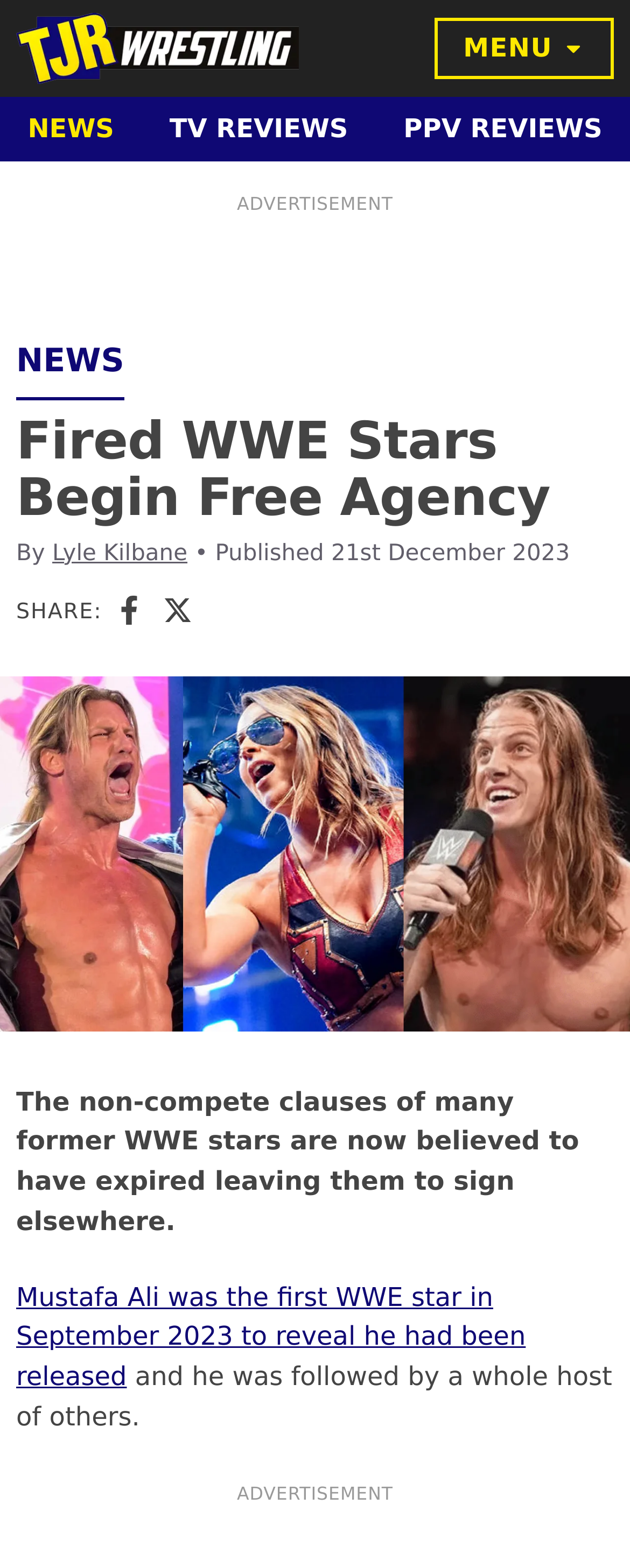Identify the text that serves as the heading for the webpage and generate it.

Fired WWE Stars Begin Free Agency